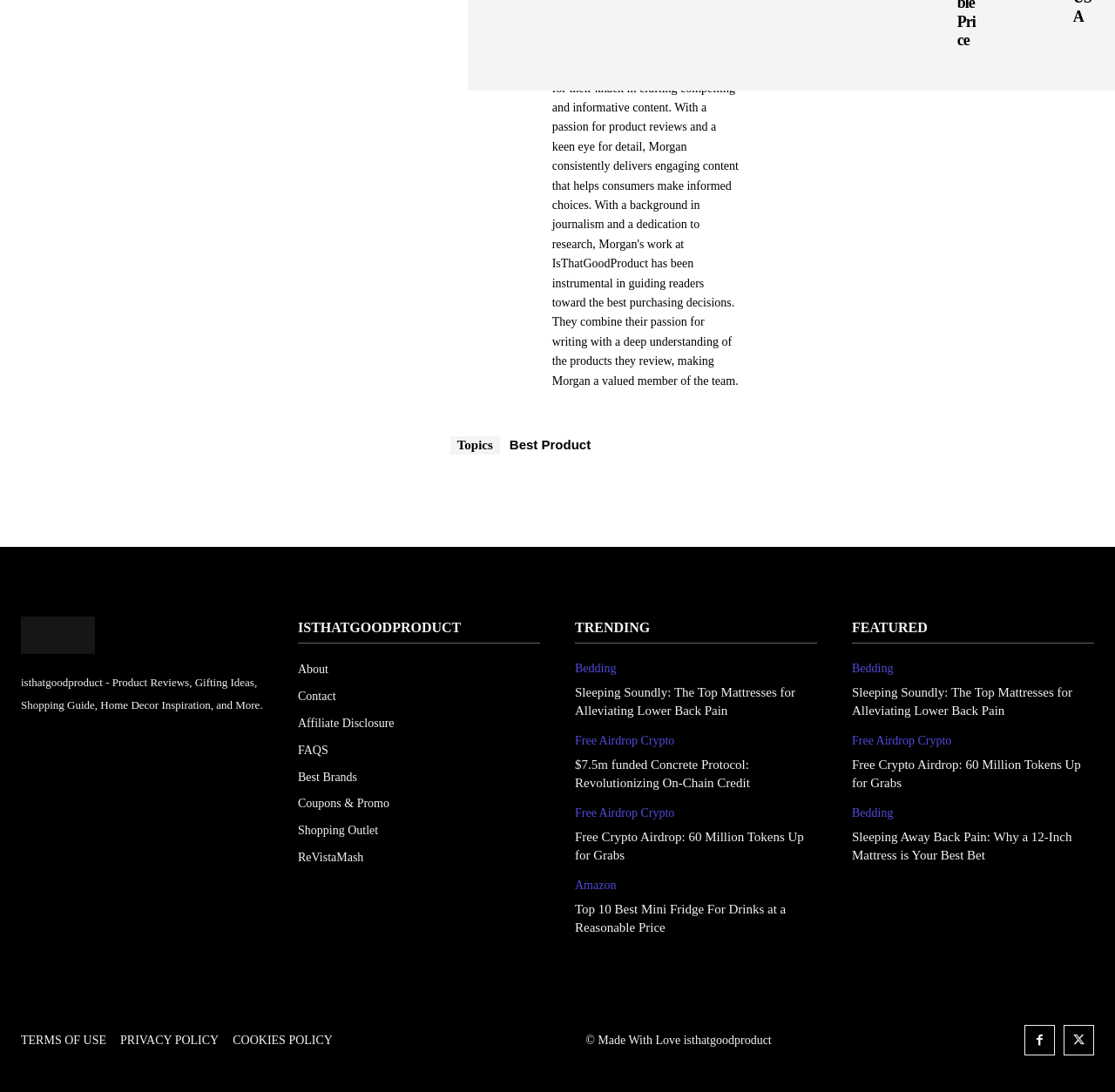Can you give a comprehensive explanation to the question given the content of the image?
How many links are there in the footer section?

I found three link elements in the footer section with the texts 'TERMS OF USE', 'PRIVACY POLICY', and 'COOKIES POLICY', which suggests that there are three links in the footer section.